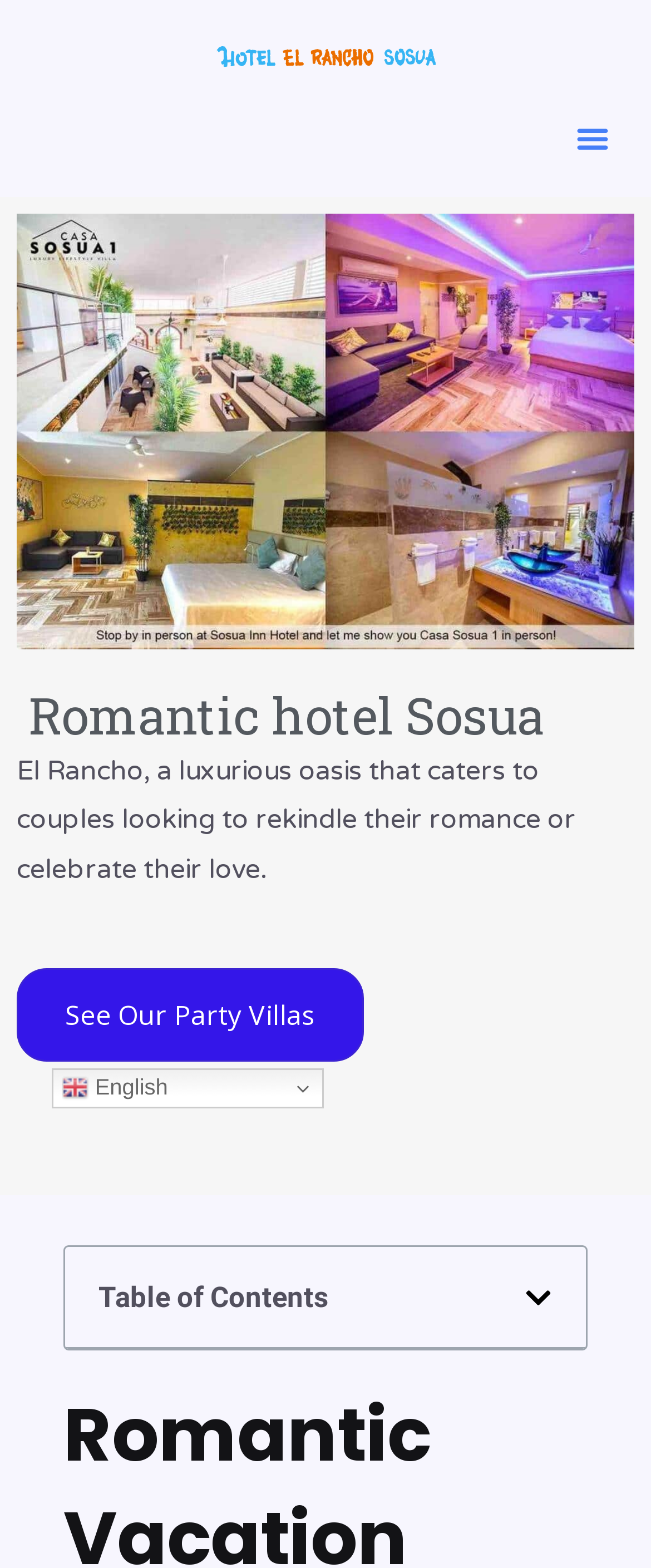Please extract the webpage's main title and generate its text content.

Romantic Vacation Ideas for Couples at Hotel El Rancho in Sosua